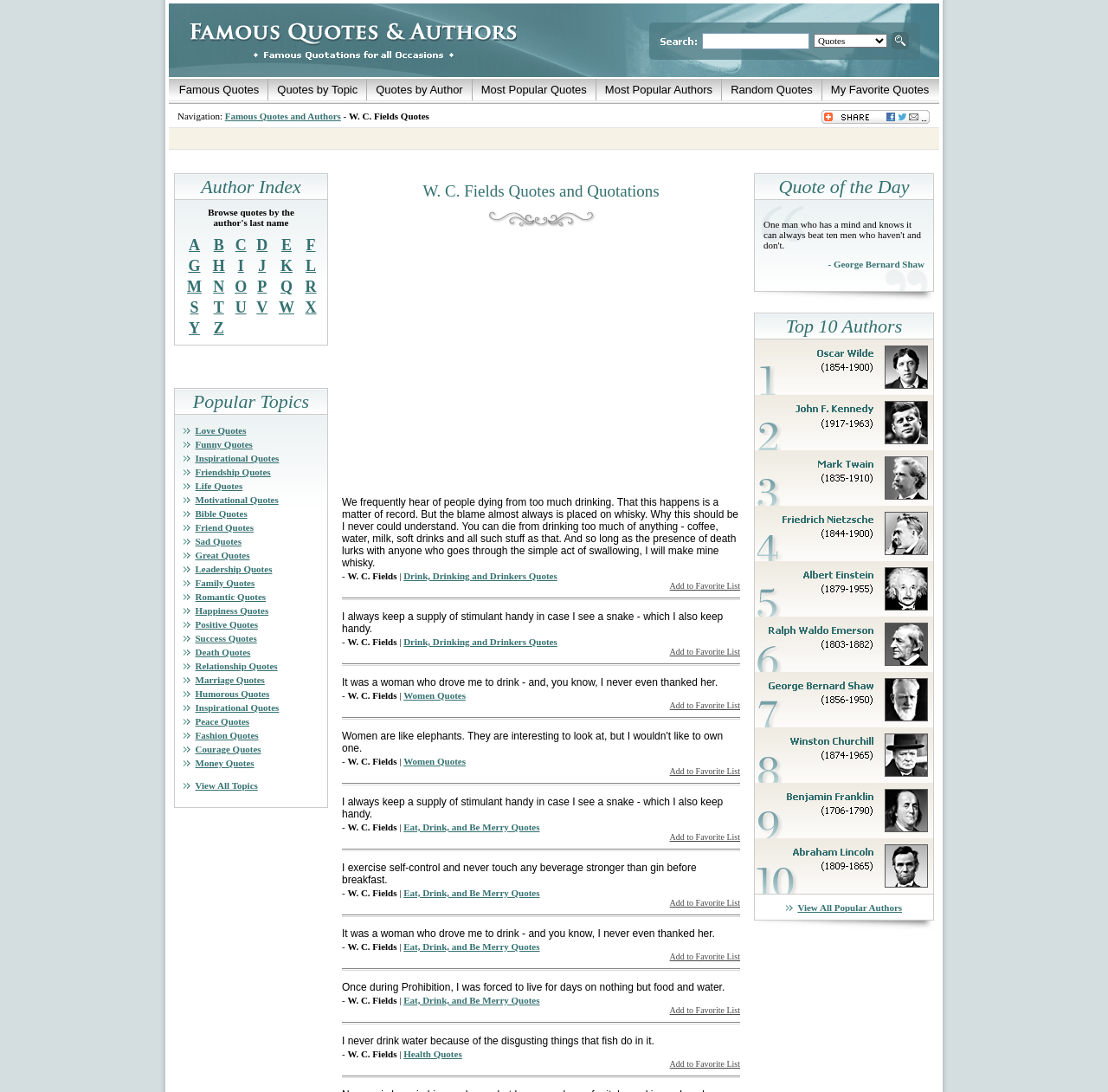Please determine the bounding box coordinates of the element's region to click in order to carry out the following instruction: "Submit a quote". The coordinates should be four float numbers between 0 and 1, i.e., [left, top, right, bottom].

[0.805, 0.029, 0.82, 0.045]